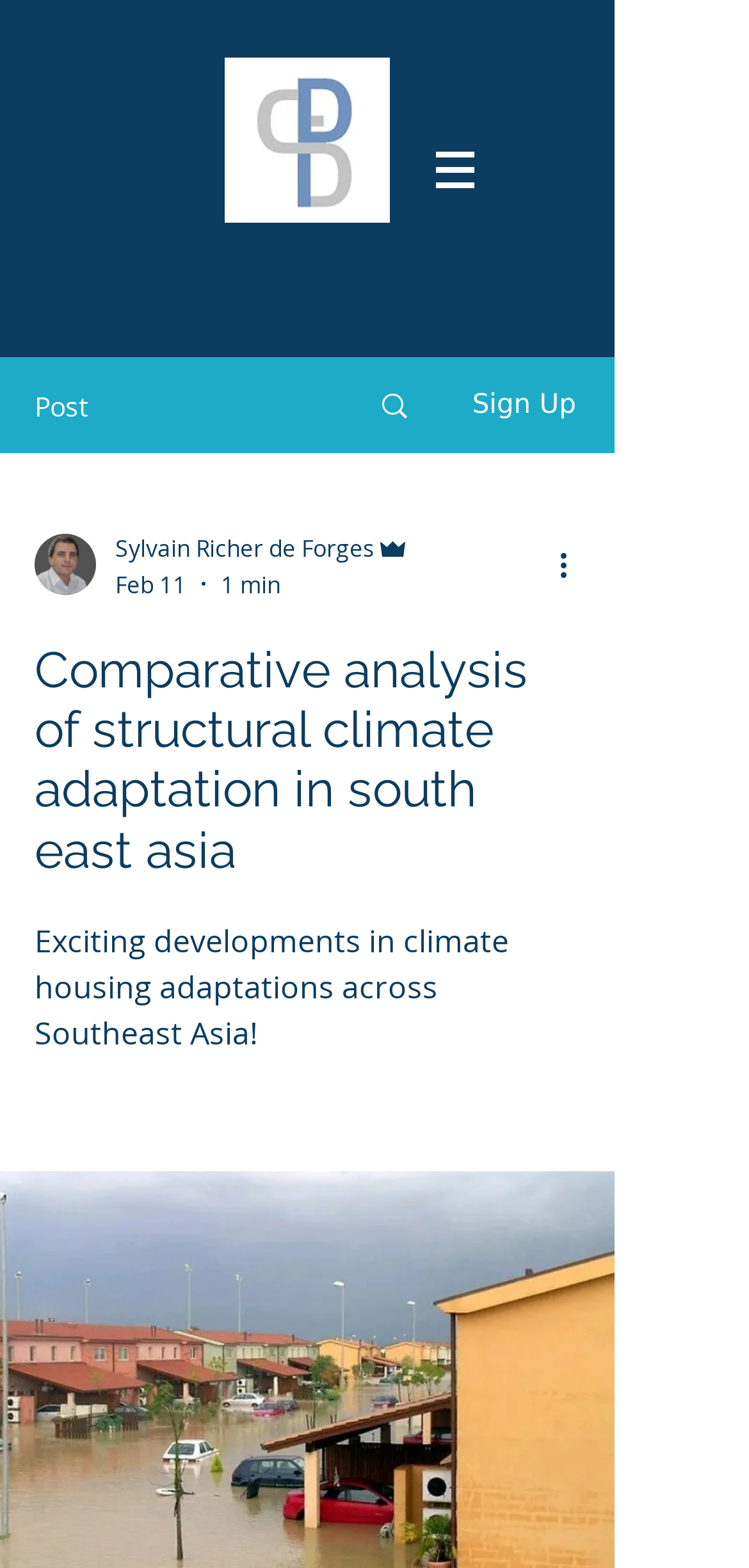Give a one-word or short-phrase answer to the following question: 
What is the logo of this website?

BlueStrike